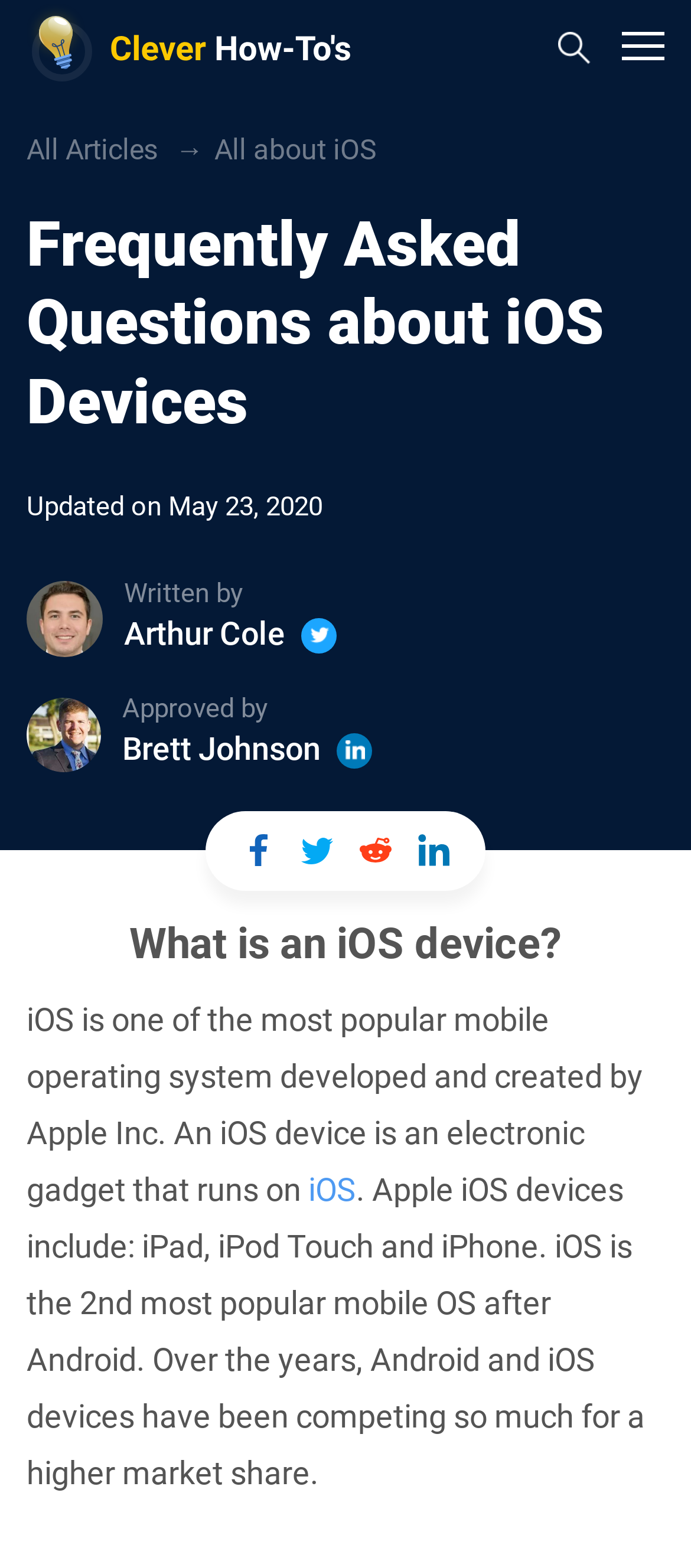Identify the bounding box coordinates for the element that needs to be clicked to fulfill this instruction: "Click on the 'All Articles' link". Provide the coordinates in the format of four float numbers between 0 and 1: [left, top, right, bottom].

[0.038, 0.085, 0.228, 0.106]